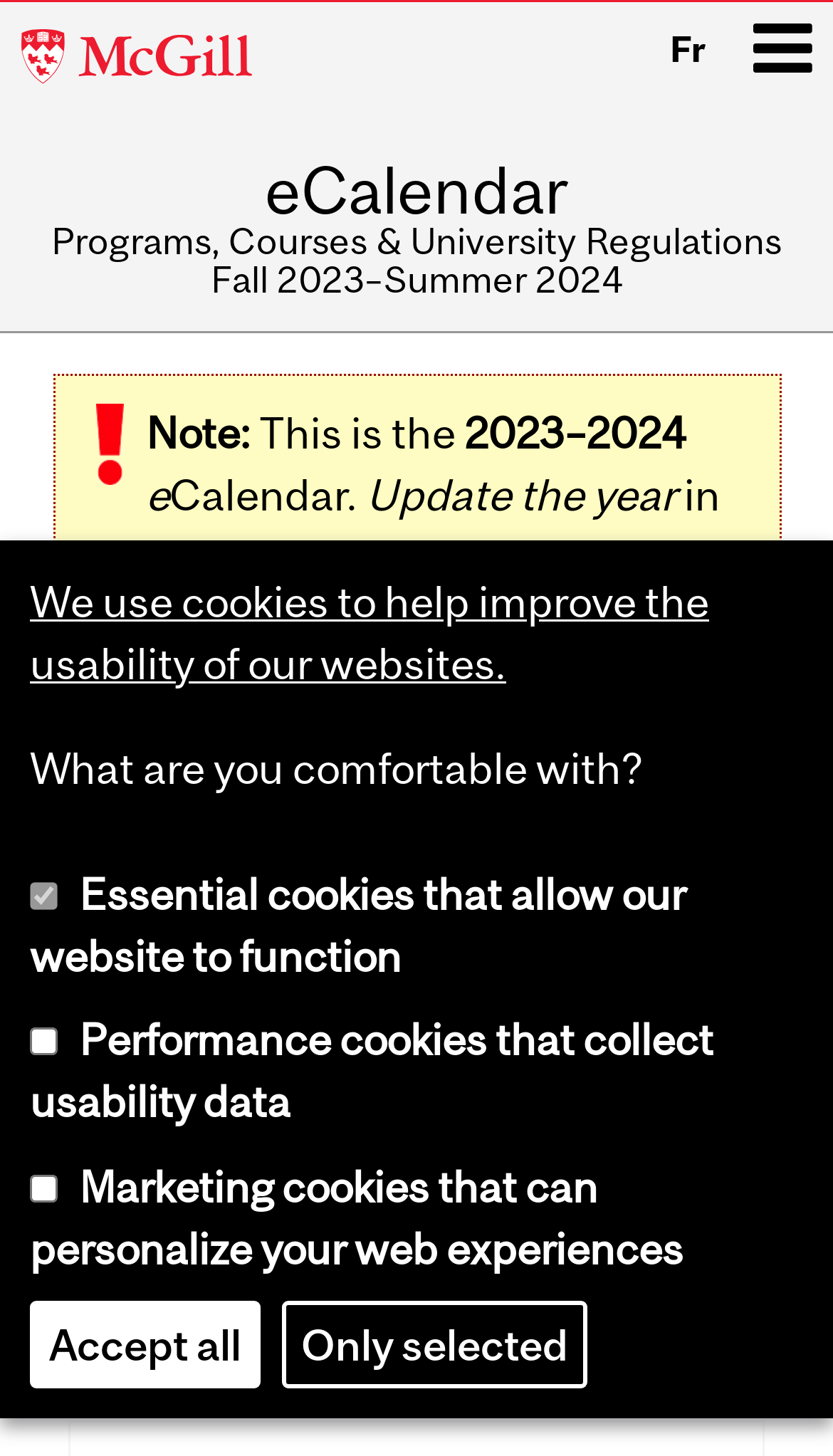Please locate the bounding box coordinates of the element's region that needs to be clicked to follow the instruction: "Open Main menu". The bounding box coordinates should be provided as four float numbers between 0 and 1, i.e., [left, top, right, bottom].

[0.905, 0.009, 0.976, 0.057]